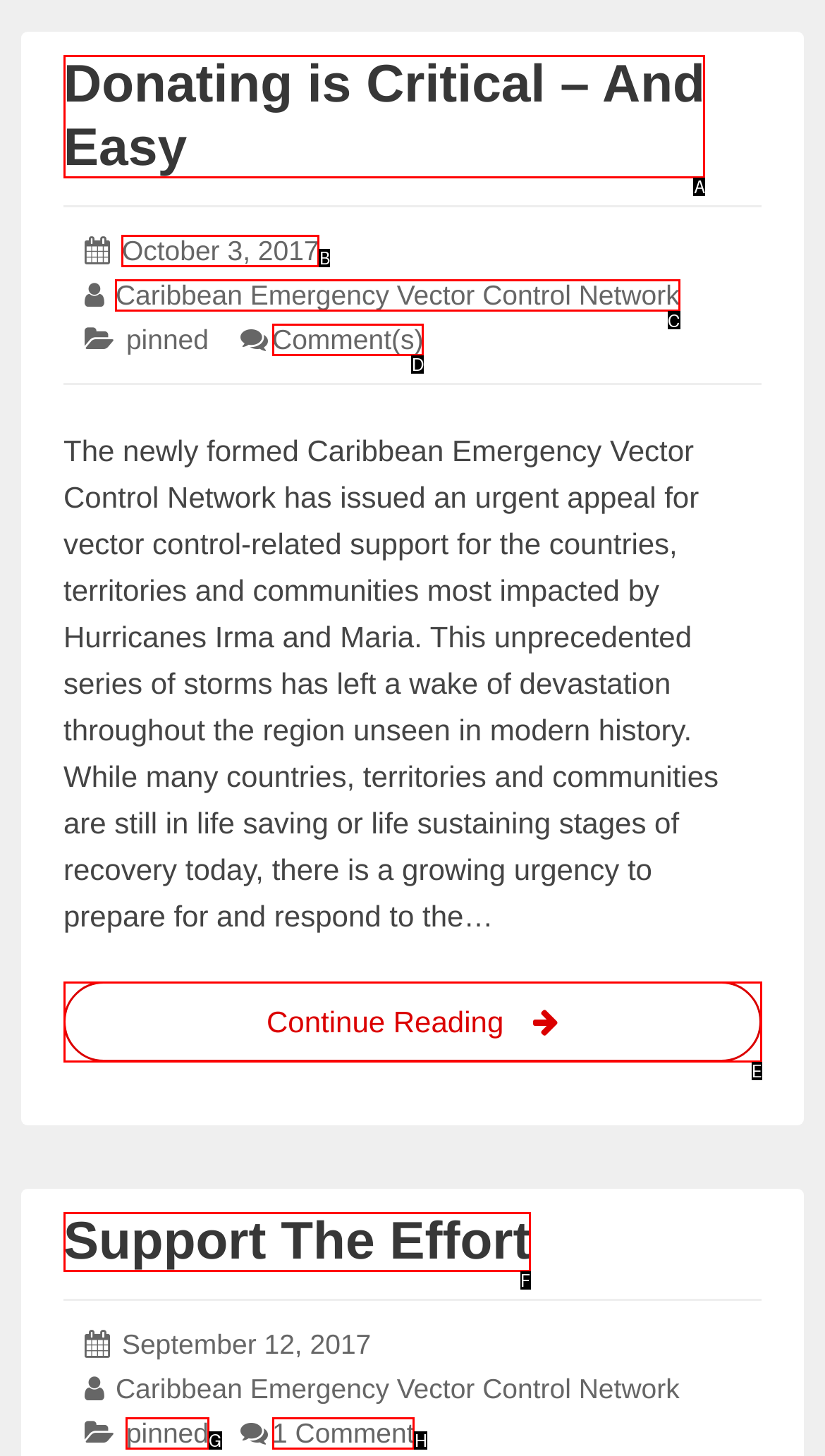Identify the appropriate choice to fulfill this task: Click on the link 'Caribbean Emergency Vector Control Network'
Respond with the letter corresponding to the correct option.

C